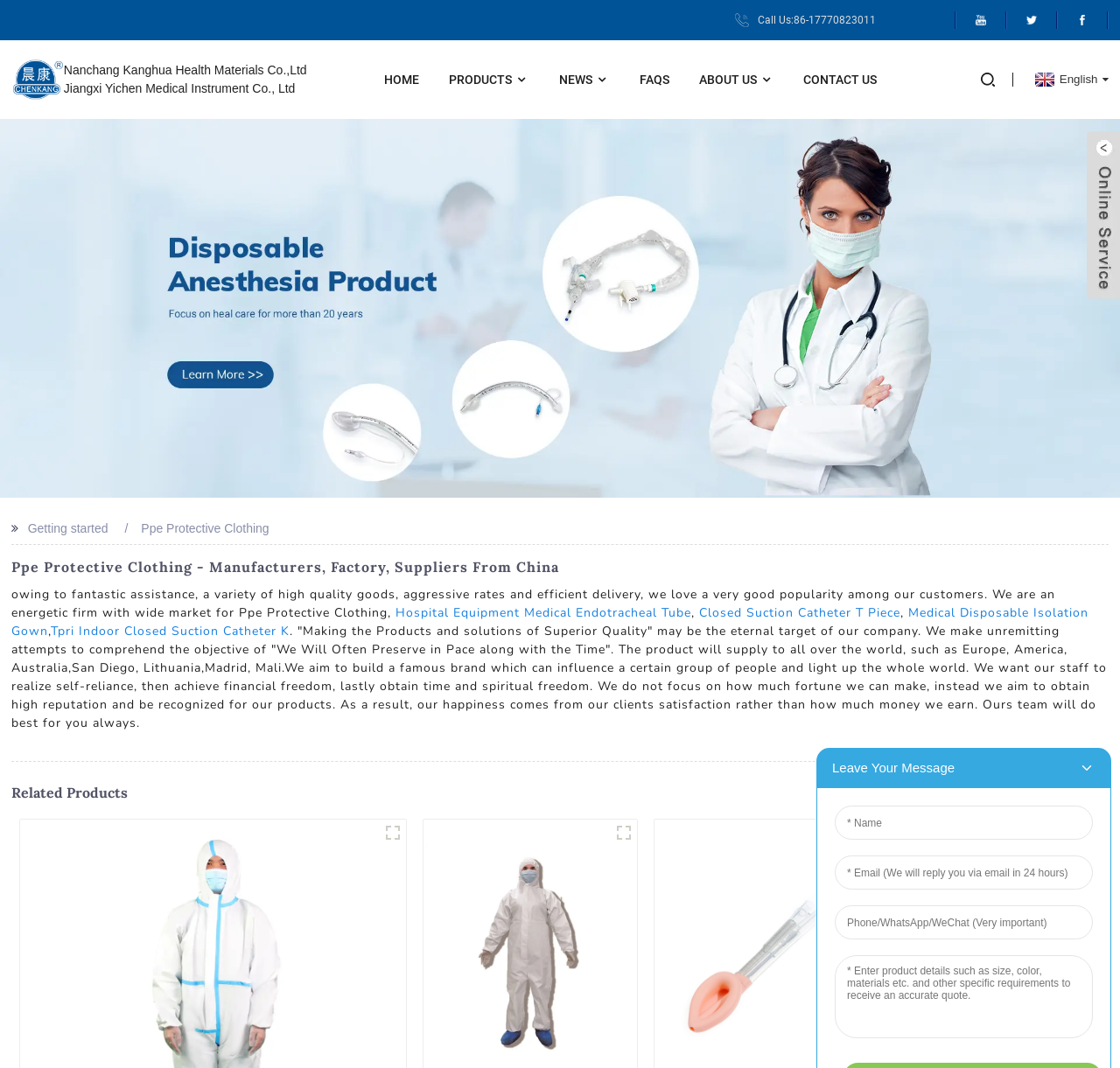Answer the question using only a single word or phrase: 
What is the related product shown on the webpage?

Isolation Gown